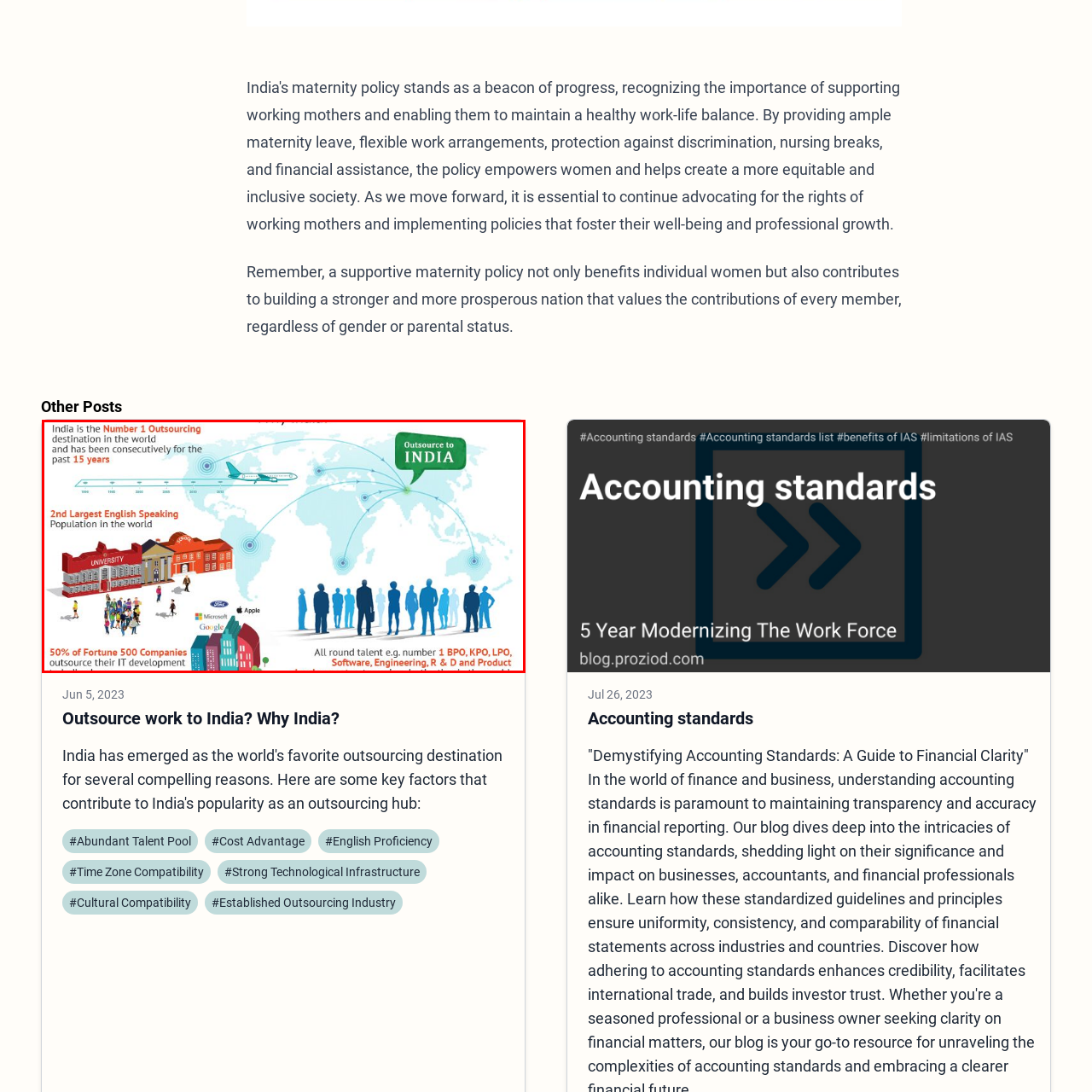Pay attention to the red boxed area, What percentage of Fortune 500 companies outsource to India? Provide a one-word or short phrase response.

50%